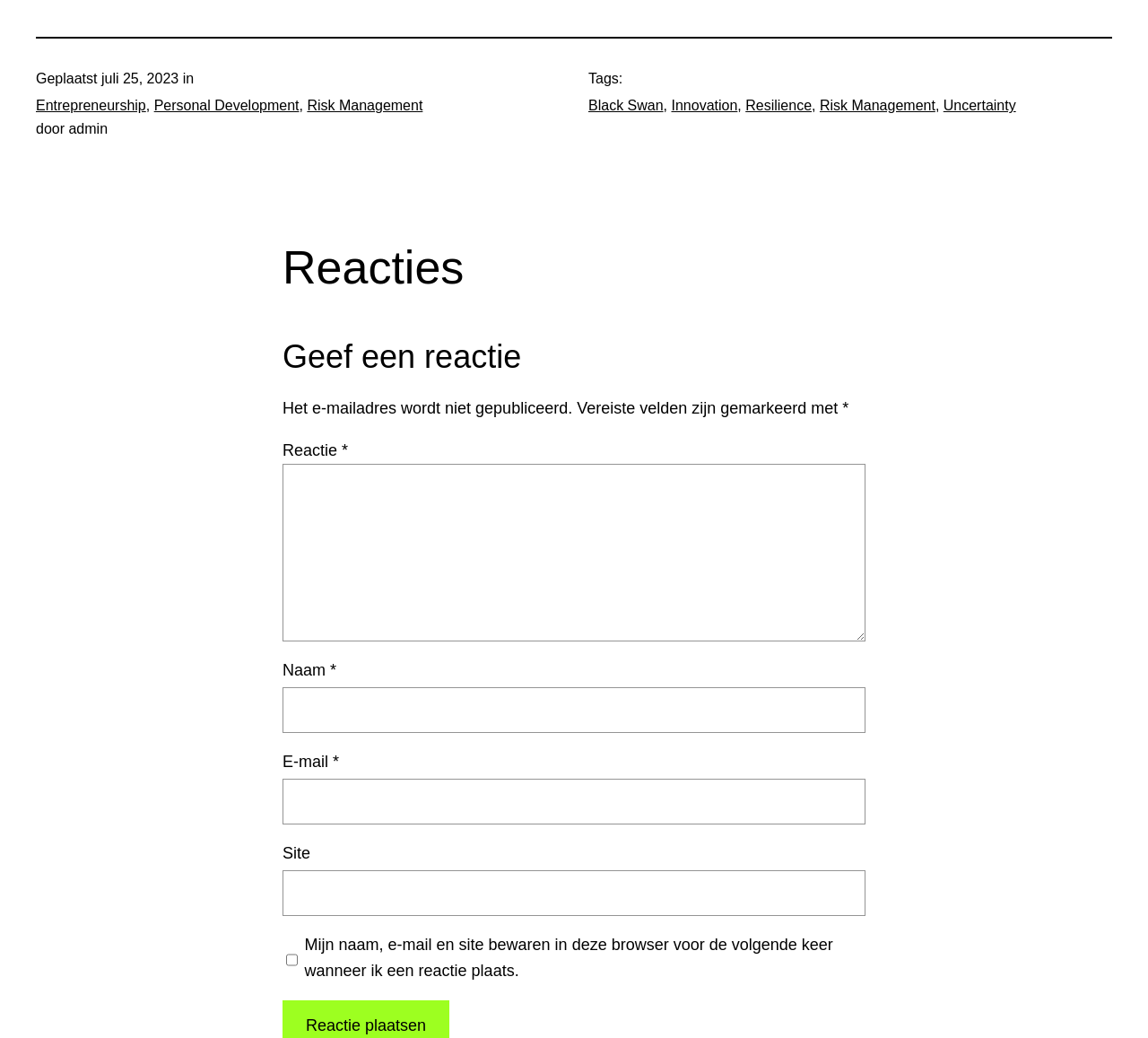Identify the bounding box coordinates for the element that needs to be clicked to fulfill this instruction: "Enter your name in the 'Naam' textbox". Provide the coordinates in the format of four float numbers between 0 and 1: [left, top, right, bottom].

[0.246, 0.662, 0.754, 0.706]